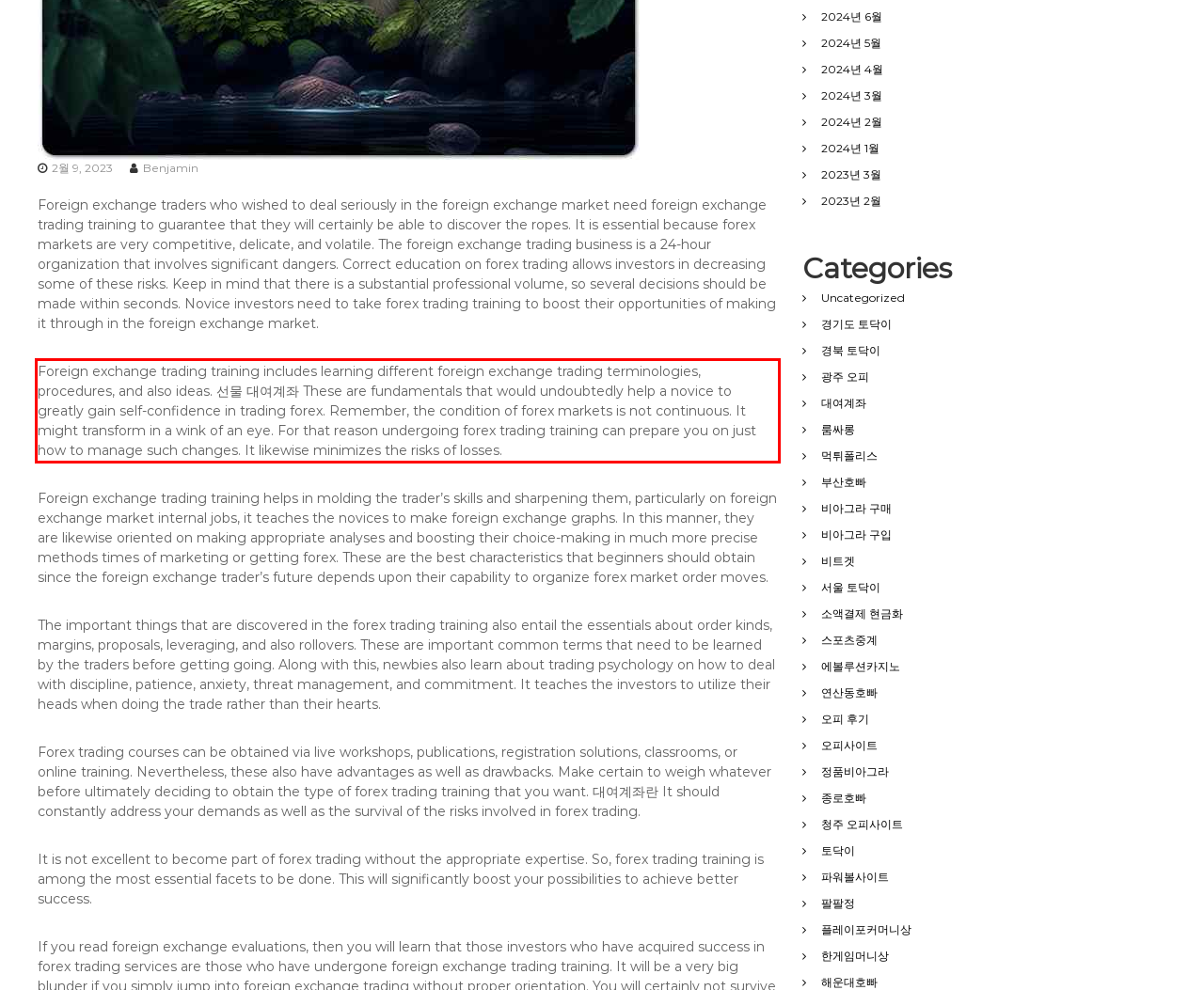Given a screenshot of a webpage, locate the red bounding box and extract the text it encloses.

Foreign exchange trading training includes learning different foreign exchange trading terminologies, procedures, and also ideas. 선물 대여계좌 These are fundamentals that would undoubtedly help a novice to greatly gain self-confidence in trading forex. Remember, the condition of forex markets is not continuous. It might transform in a wink of an eye. For that reason undergoing forex trading training can prepare you on just how to manage such changes. It likewise minimizes the risks of losses.